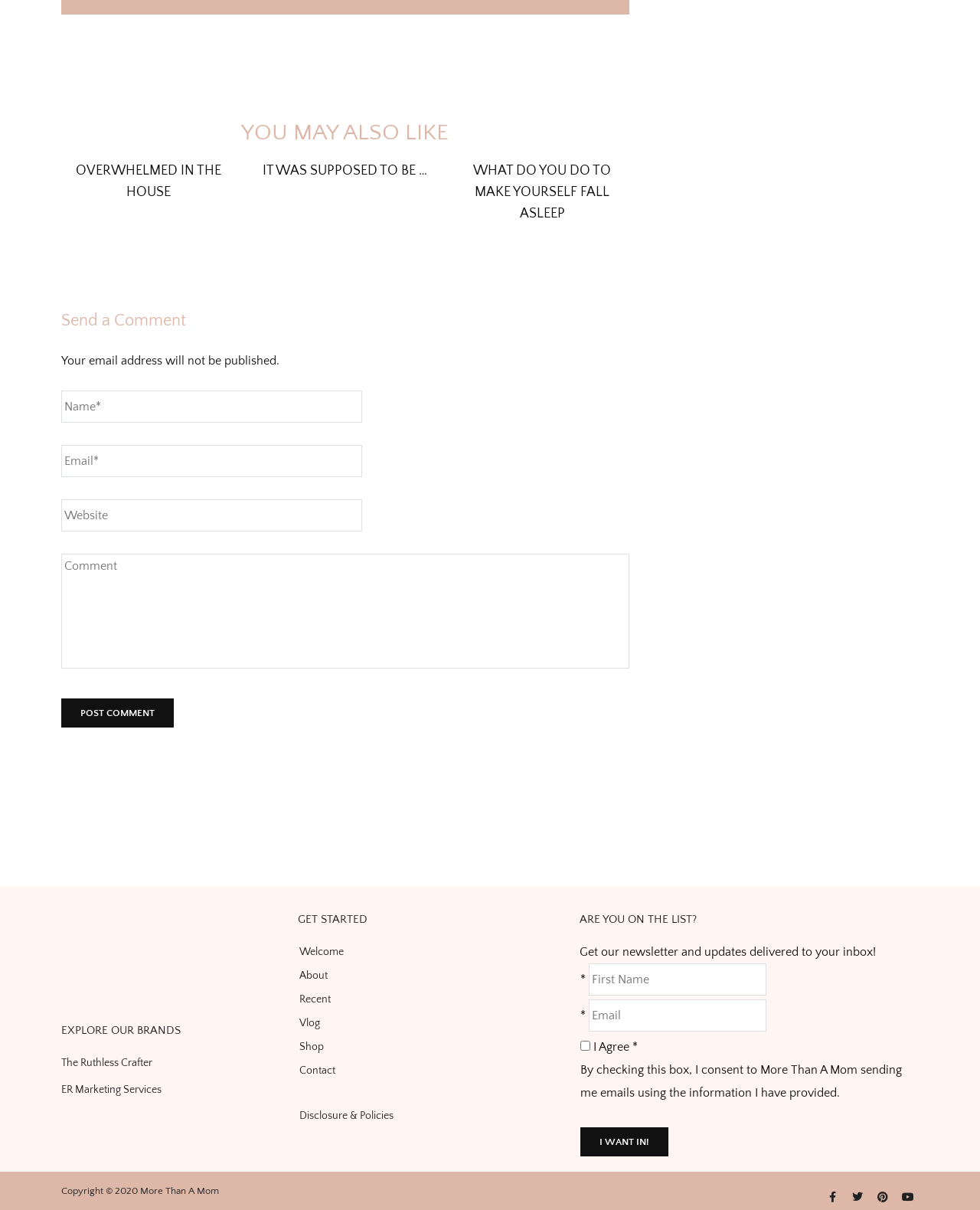Determine the bounding box coordinates of the element that should be clicked to execute the following command: "Enter your name in the 'Name*' field".

[0.062, 0.323, 0.37, 0.35]